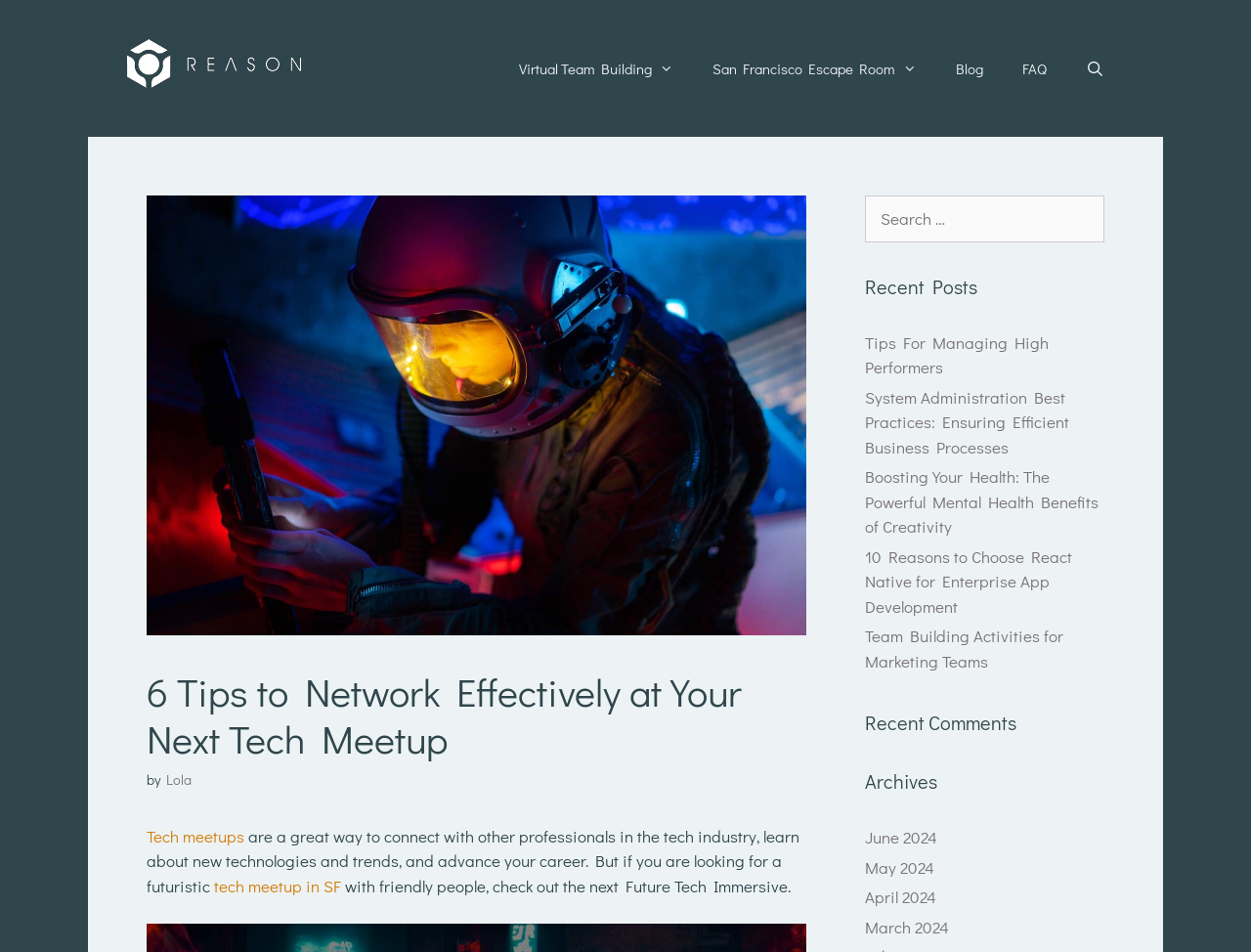Given the element description "Tips For Managing High Performers" in the screenshot, predict the bounding box coordinates of that UI element.

[0.691, 0.348, 0.838, 0.397]